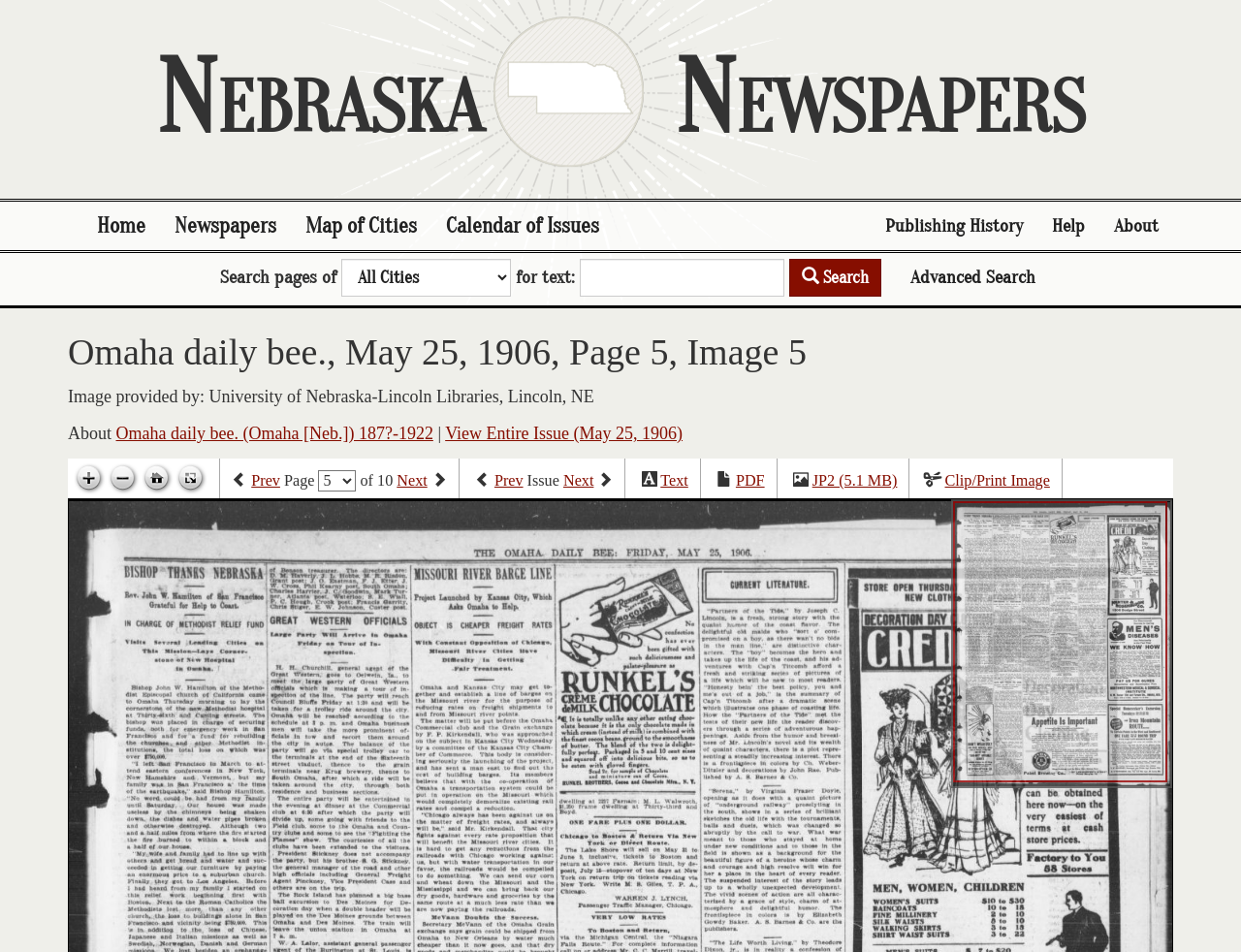Using the provided element description: "Prev", determine the bounding box coordinates of the corresponding UI element in the screenshot.

[0.398, 0.496, 0.422, 0.515]